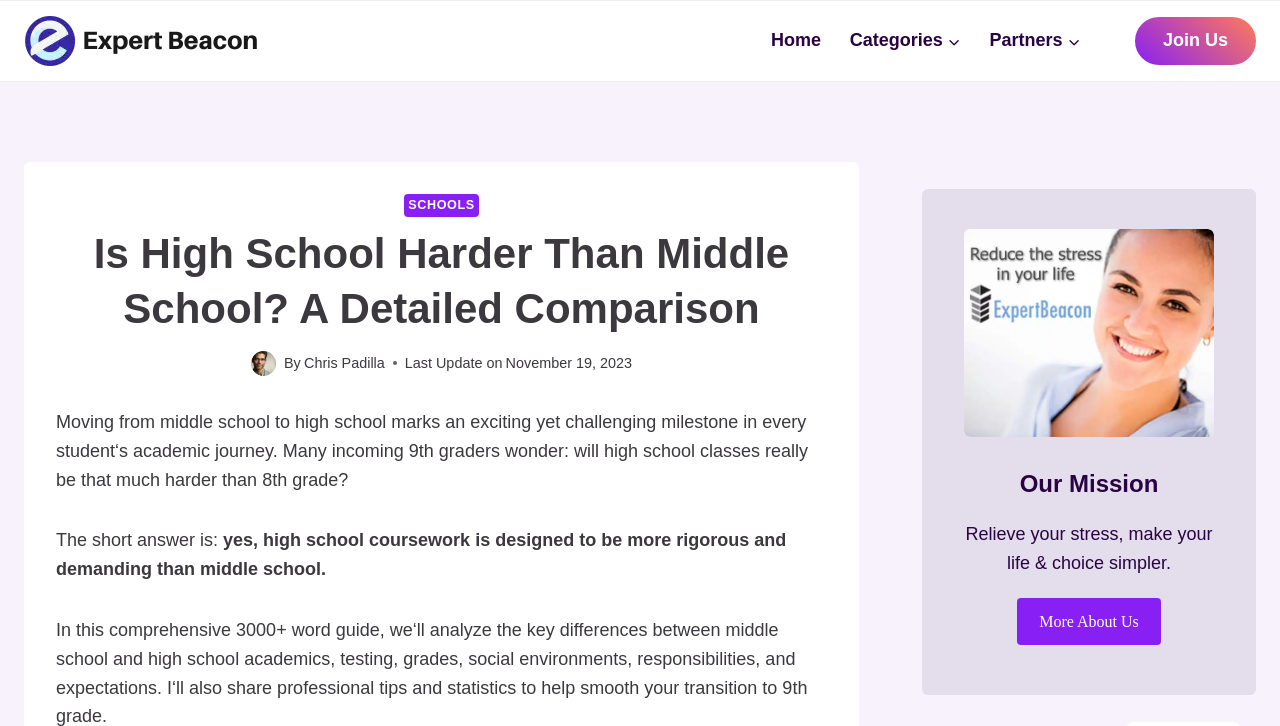What is the principal heading displayed on the webpage?

Is High School Harder Than Middle School? A Detailed Comparison